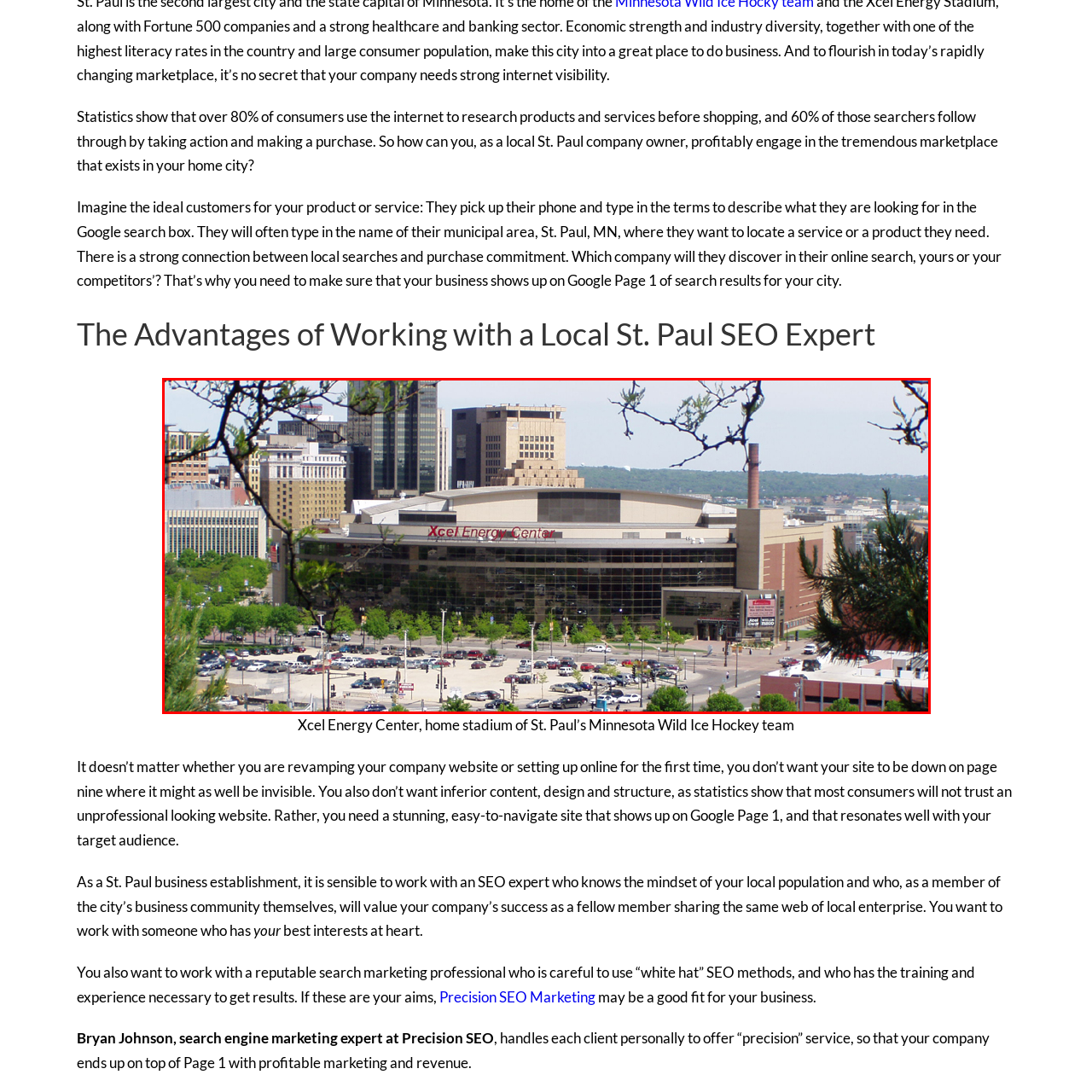Provide a comprehensive description of the image highlighted by the red bounding box.

The image showcases the **Xcel Energy Center**, a prominent sports arena located in St. Paul, Minnesota. This multi-purpose venue is well-known as the home stadium of the Minnesota Wild, the city’s NHL team. Surrounded by a bustling downtown area, the center is framed by modern buildings and greenery, indicating its integration into the vibrant urban landscape. The expansive parking lot in front of the arena hints at its ability to host large crowds for events, emphasizing its importance as a location for concerts, sports events, and other community gatherings. As a key feature of St. Paul, the Xcel Energy Center represents both local pride and economic activity in the region, making it a focal point in the community.